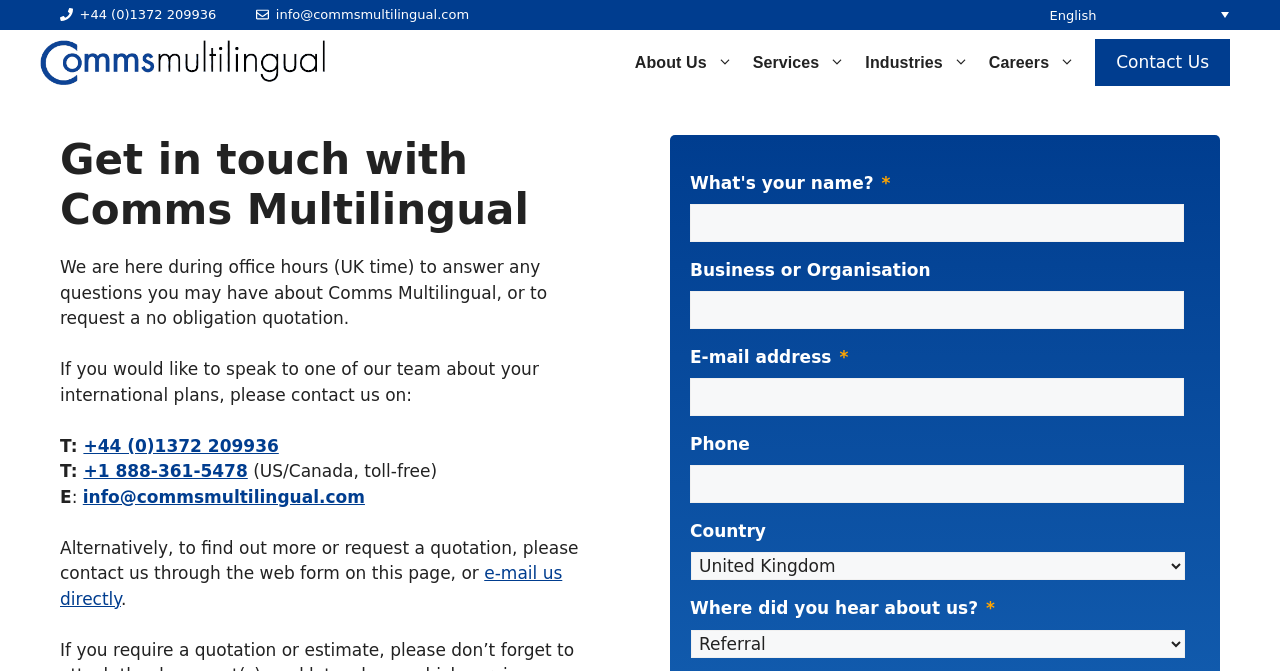From the screenshot, find the bounding box of the UI element matching this description: "info@commsmultilingual.com". Supply the bounding box coordinates in the form [left, top, right, bottom], each a float between 0 and 1.

[0.185, 0.0, 0.382, 0.044]